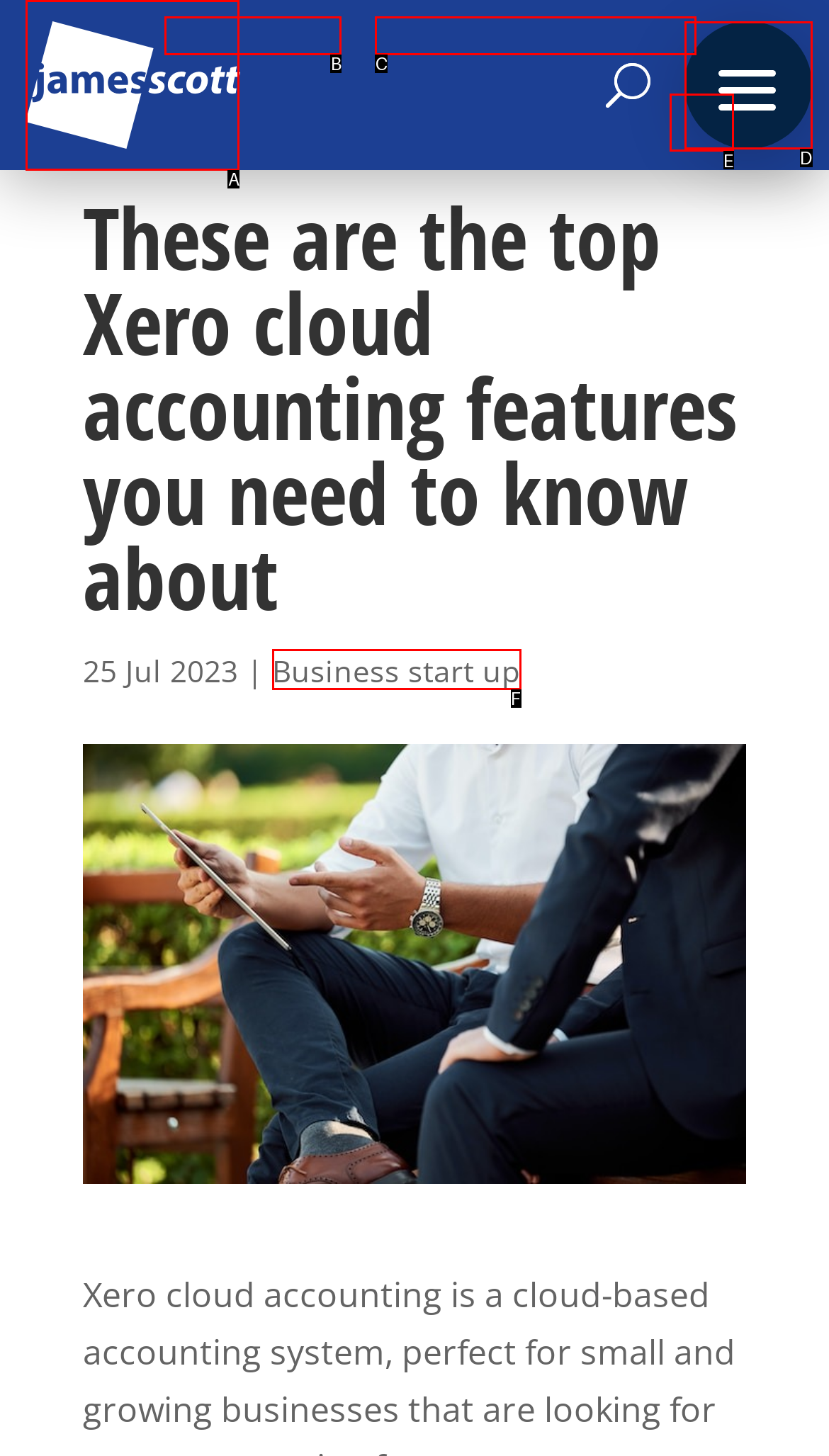Identify the bounding box that corresponds to: Business start up
Respond with the letter of the correct option from the provided choices.

F